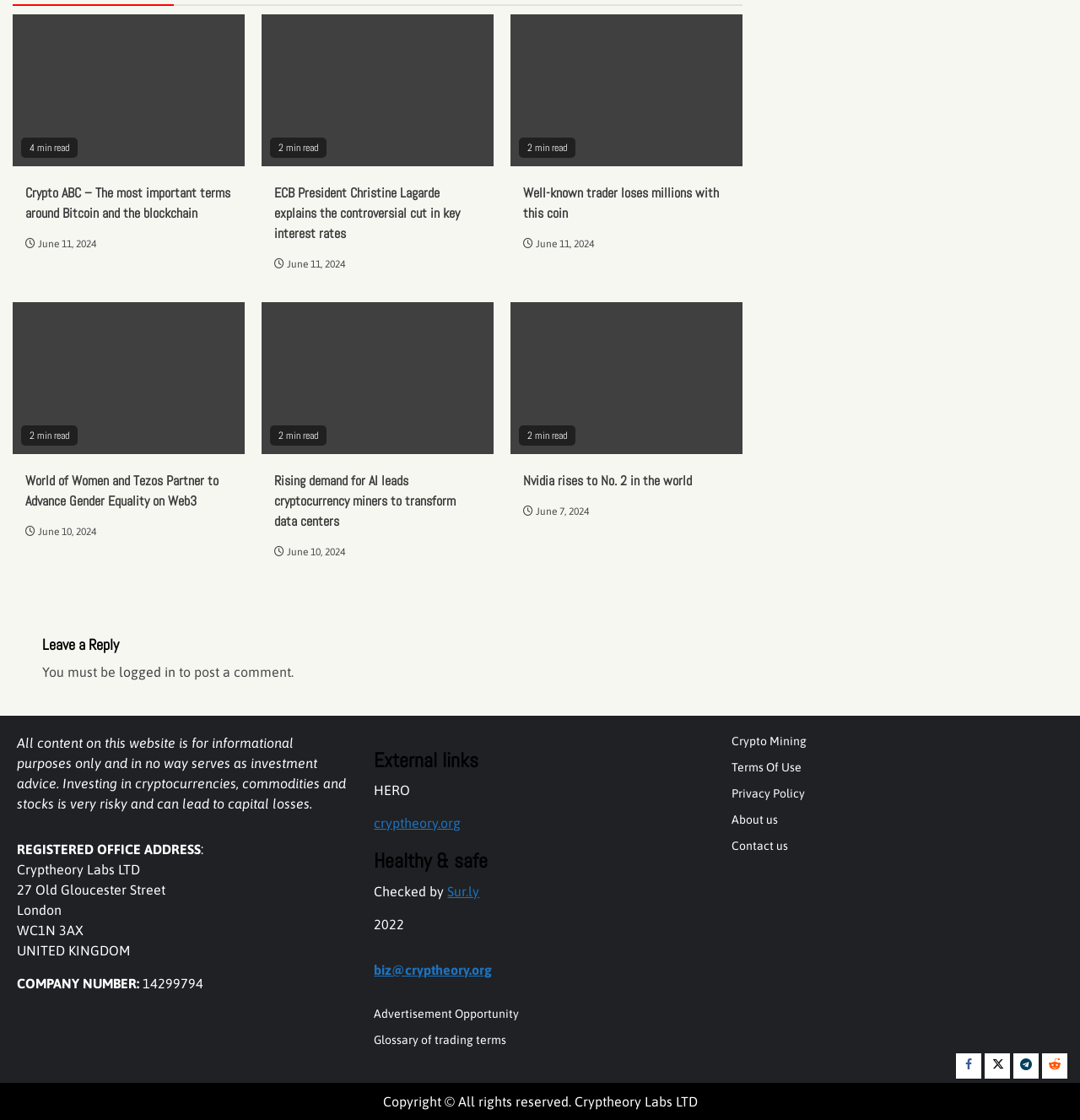Locate the coordinates of the bounding box for the clickable region that fulfills this instruction: "Read the article about Crypto ABC".

[0.023, 0.164, 0.215, 0.2]